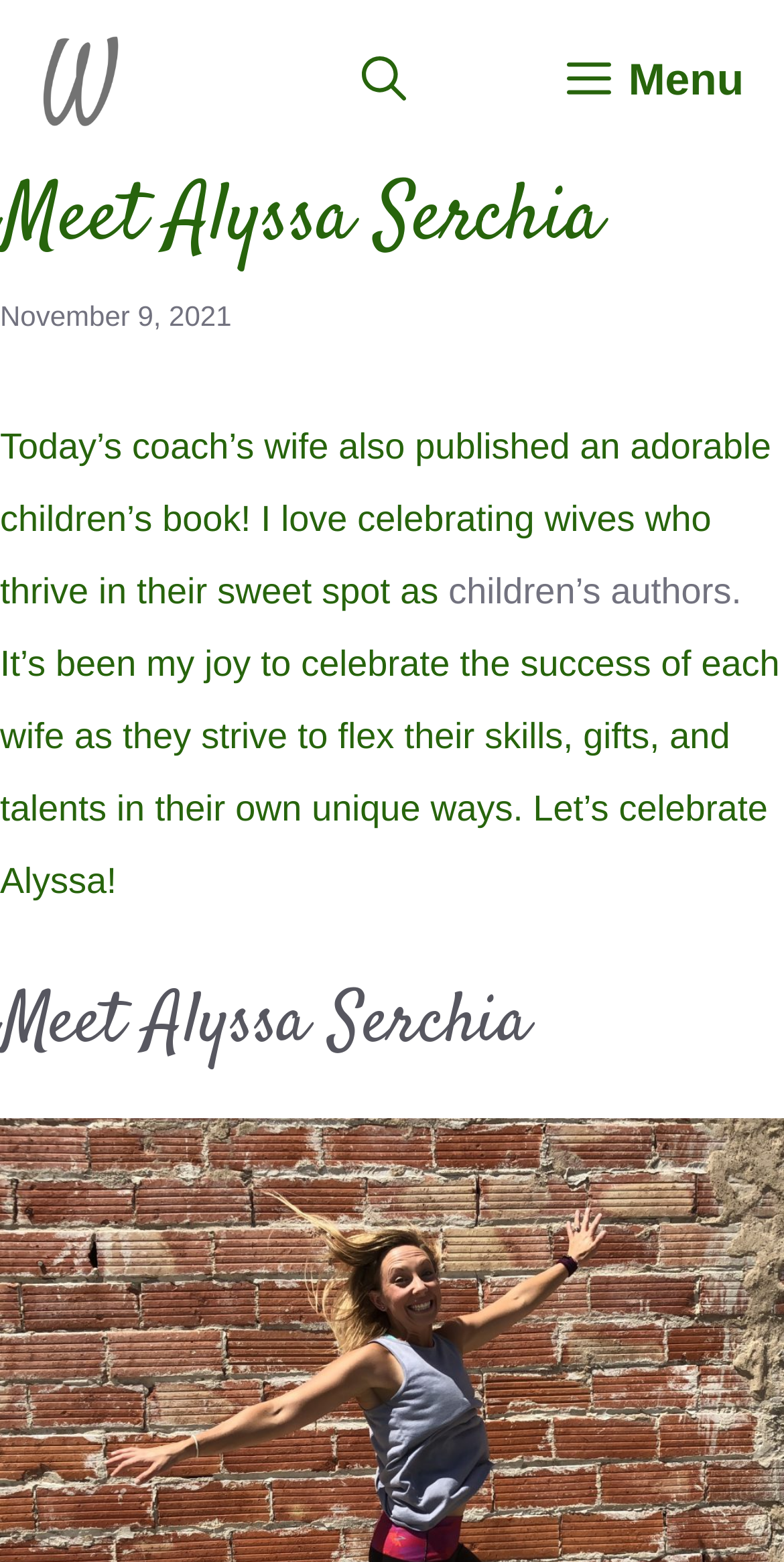What is the name of the children's book?
Answer the question with a single word or phrase by looking at the picture.

I am strong like mom